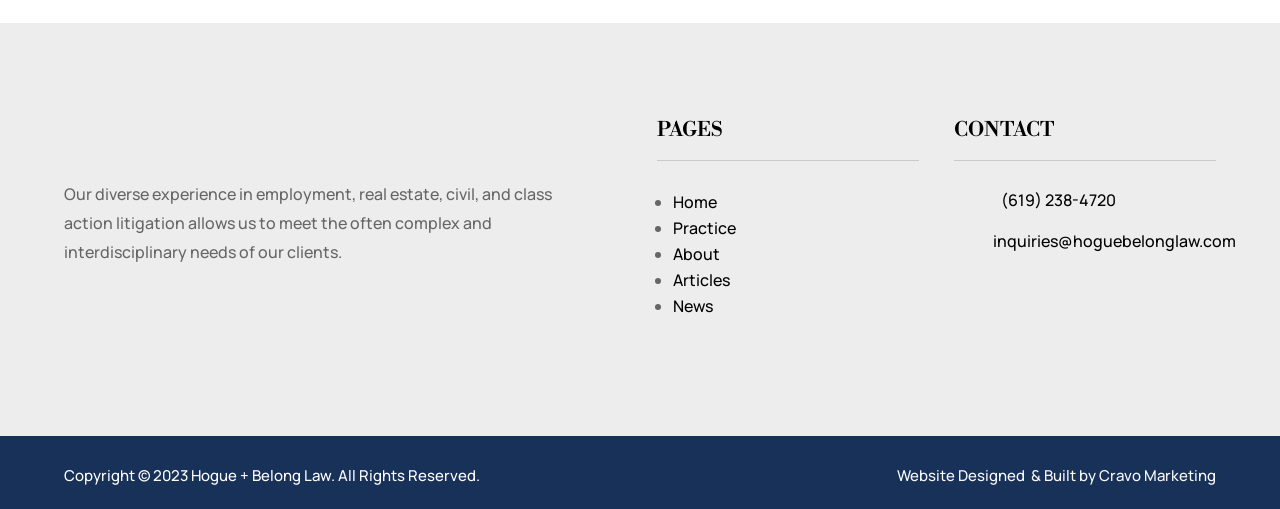What is the phone number of the law firm?
Please craft a detailed and exhaustive response to the question.

The phone number of the law firm is (619) 238-4720, which is located in the contact section of the webpage, inside a layout table with a bounding box of [0.745, 0.371, 0.95, 0.418].